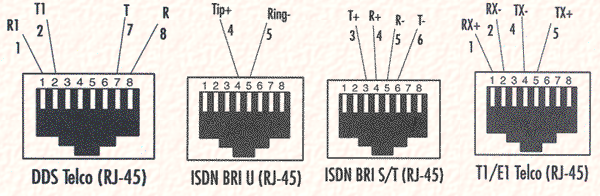Detail the scene shown in the image extensively.

The image illustrates various types of RJ-45 connectors commonly used in telecommunications. On the left, the "DDS Telco (RJ-45)" pinout is shown, labeled with numbers indicating the pin configuration for connections. Next to it is the "ISDN BRI U (RJ-45)" pinout, which details the corresponding pins for Tip+ and Ring-. Following that is the "ISDN BRI S/T (RJ-45)" configuration, which provides information for T+ and R+ connections among others. Finally, the "T1/E1 Telco (RJ+)" pinout is presented, completing the overview of these essential telecommunication connectors. Each diagram highlights the specific use of pin numbers for different applications, catering to the varying needs of telecommunication systems.